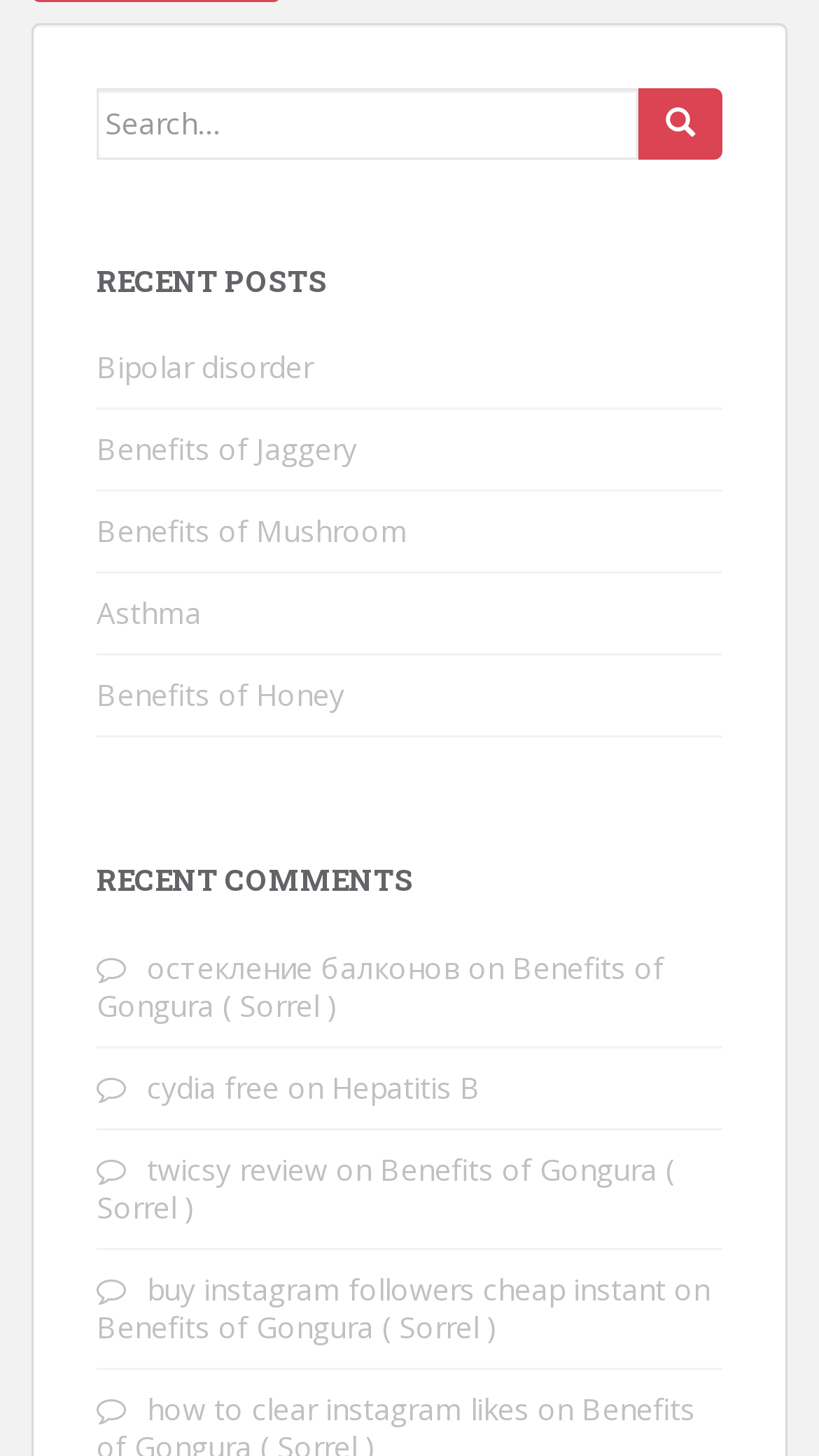Please identify the bounding box coordinates of the clickable region that I should interact with to perform the following instruction: "View recent post about Bipolar disorder". The coordinates should be expressed as four float numbers between 0 and 1, i.e., [left, top, right, bottom].

[0.118, 0.238, 0.382, 0.266]